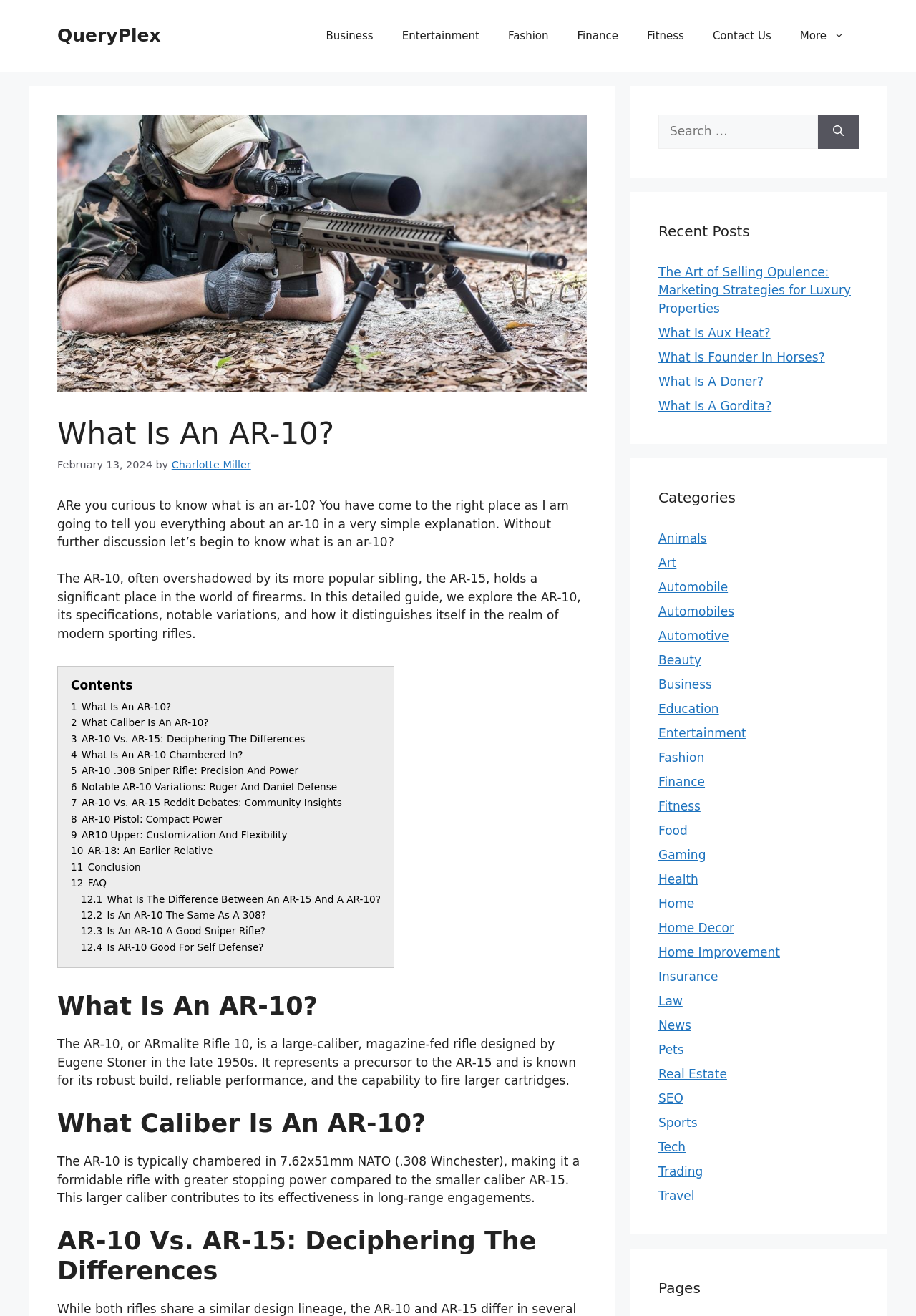Determine the bounding box coordinates for the HTML element described here: "Fashion".

[0.719, 0.57, 0.769, 0.581]